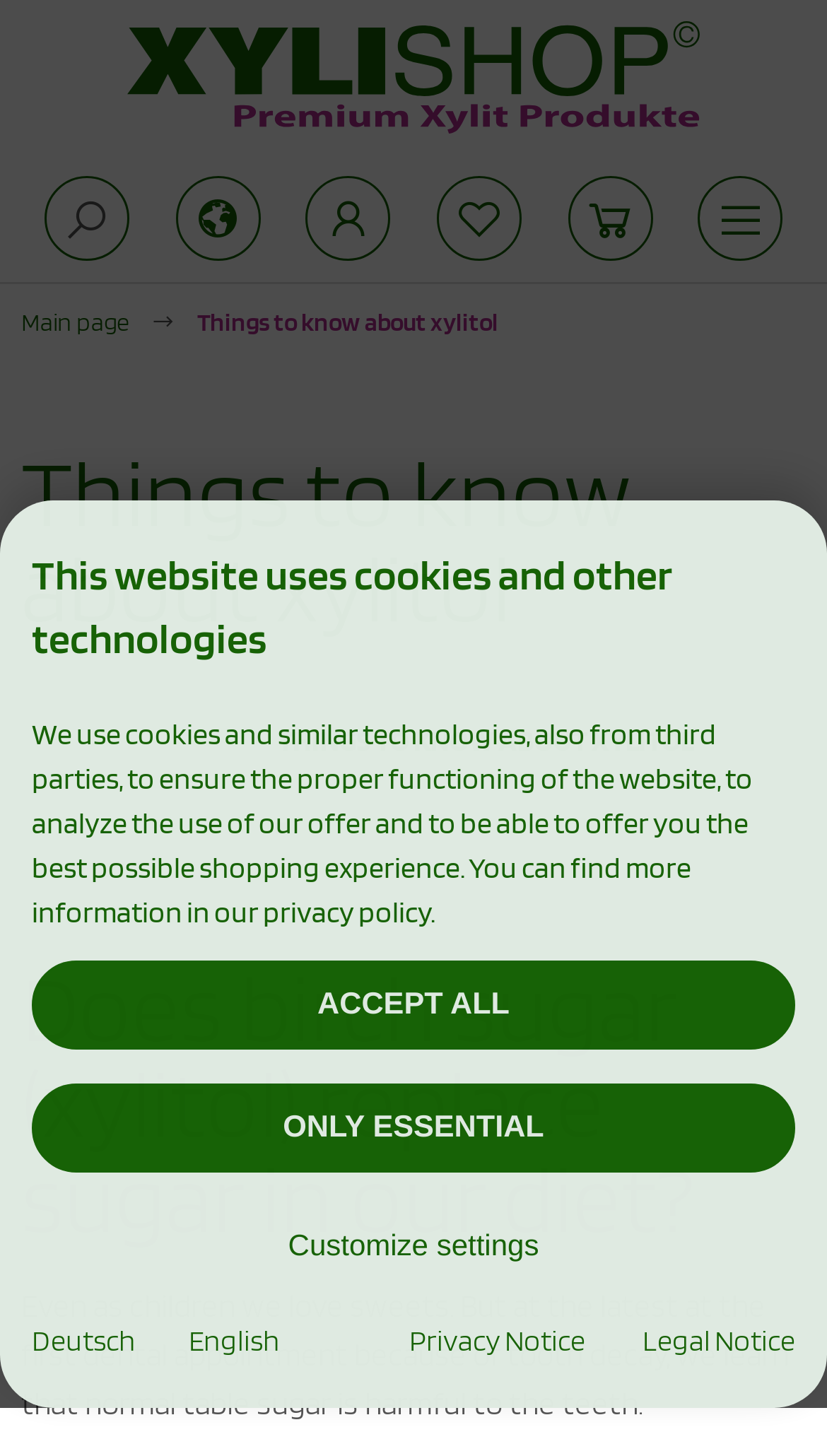Give a one-word or short phrase answer to this question: 
What is the purpose of the search element on the webpage?

To search the website